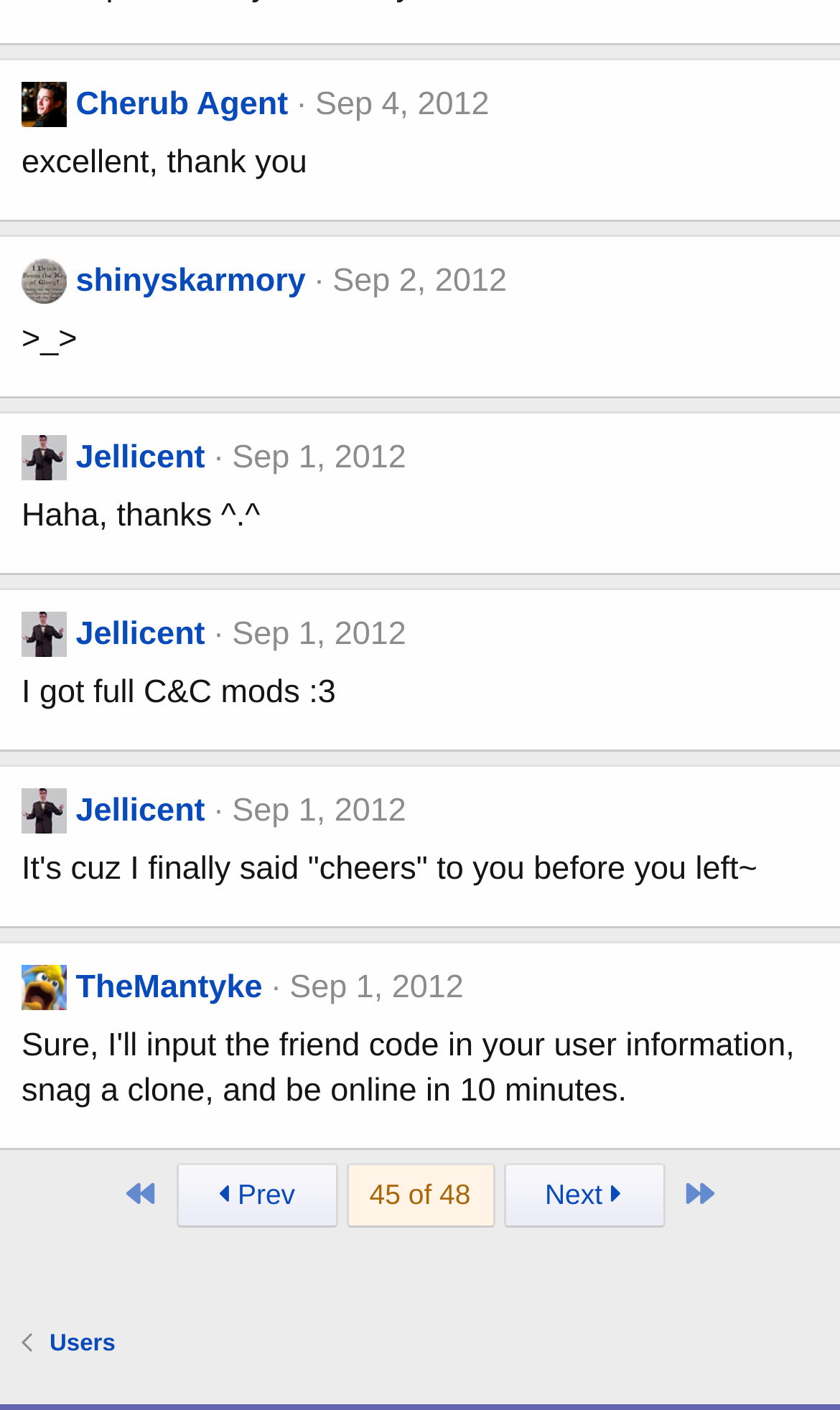Please provide a one-word or short phrase answer to the question:
How many articles are on this page?

7